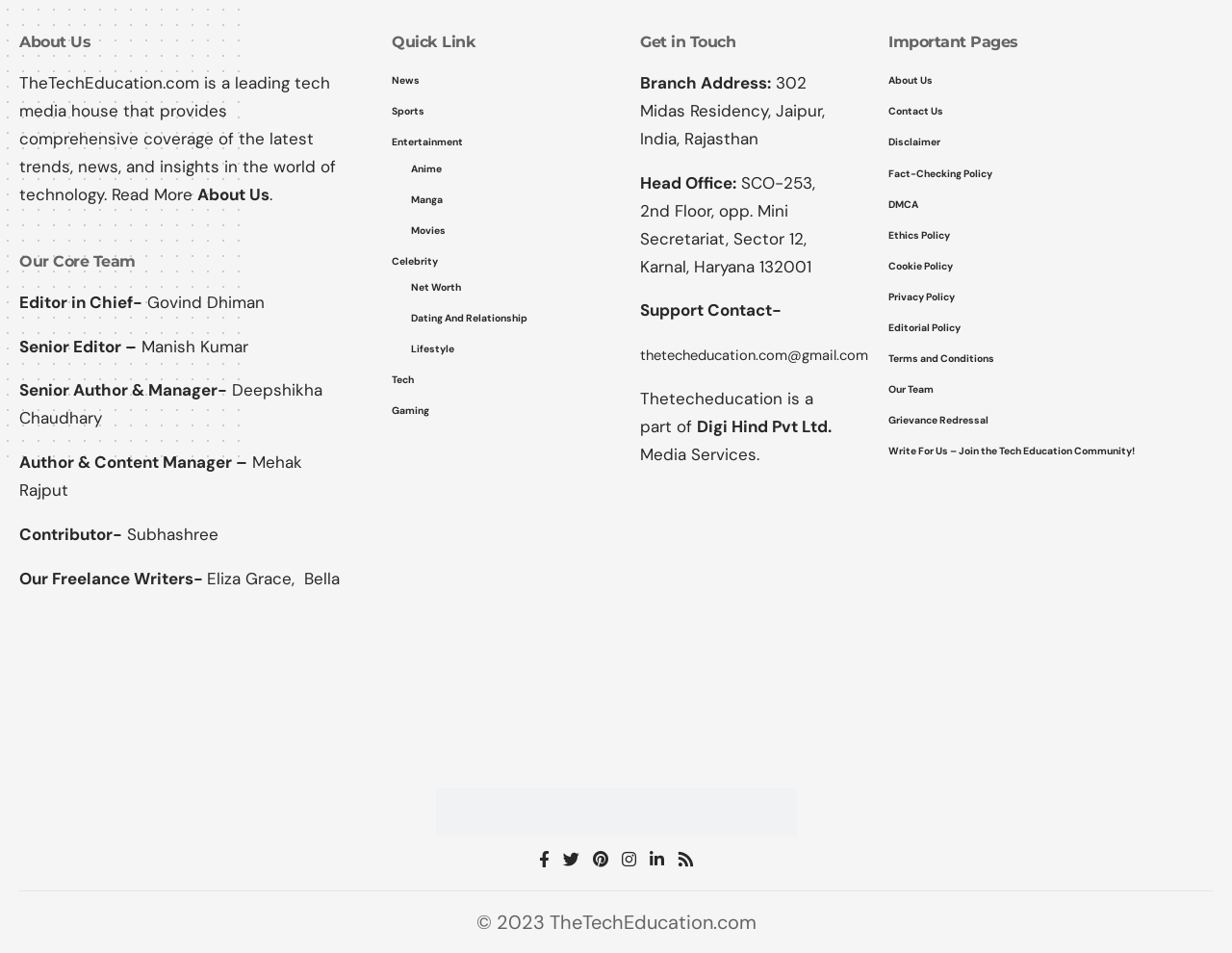Determine the bounding box coordinates of the UI element that matches the following description: "Digi Hind Pvt Ltd.". The coordinates should be four float numbers between 0 and 1 in the format [left, top, right, bottom].

[0.566, 0.436, 0.675, 0.459]